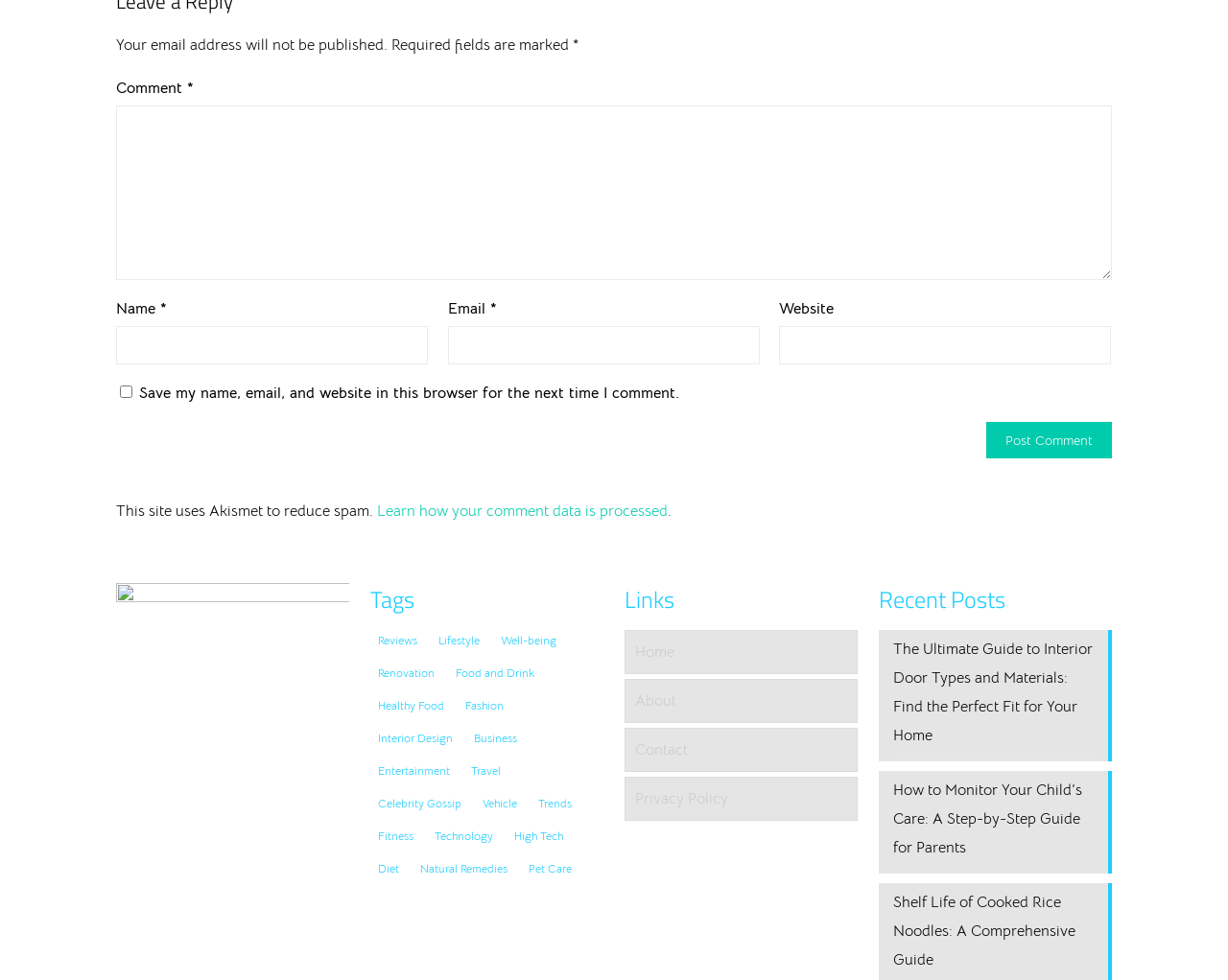Can you specify the bounding box coordinates for the region that should be clicked to fulfill this instruction: "Click the Post Comment button".

[0.803, 0.43, 0.906, 0.468]